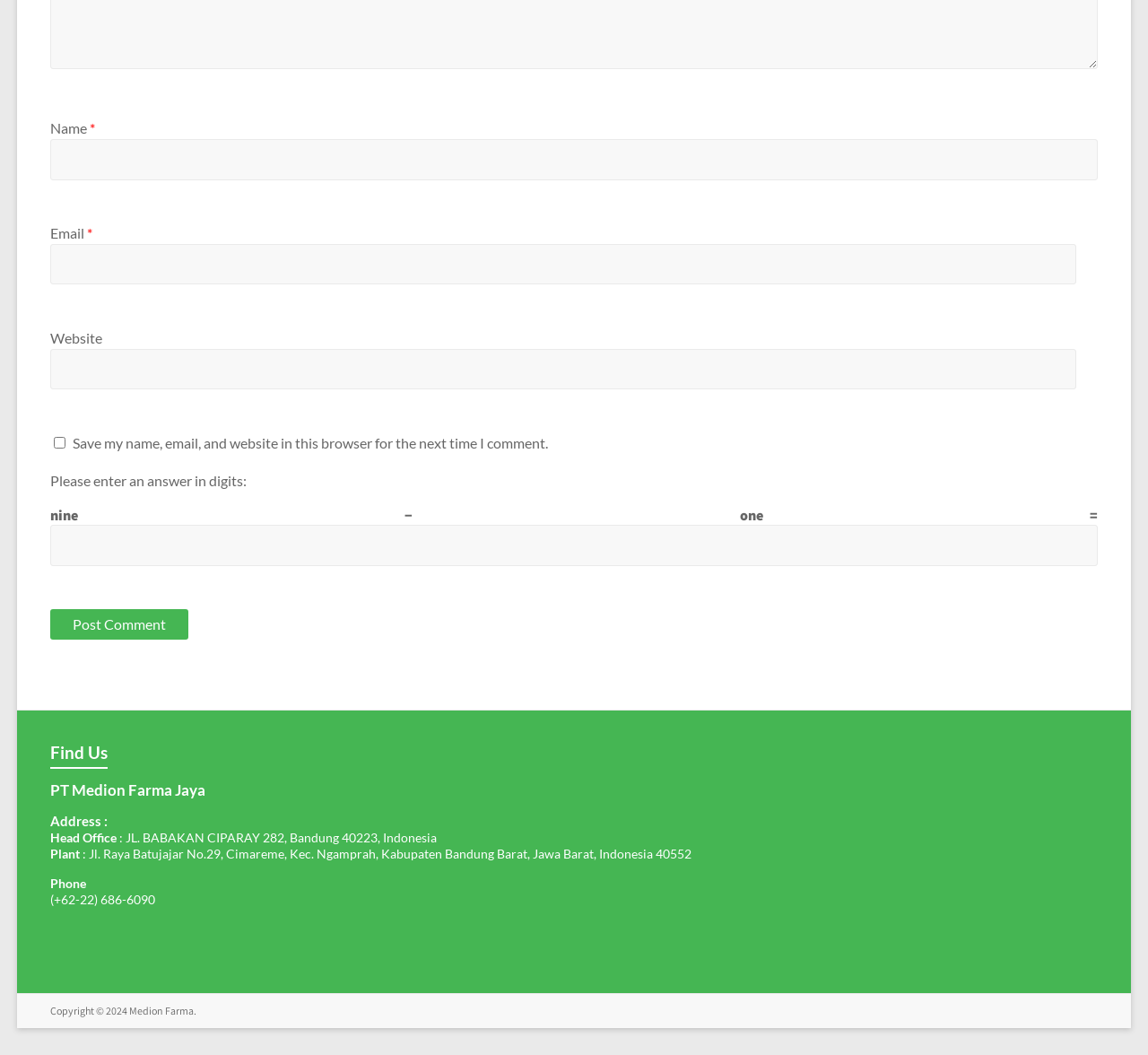Please determine the bounding box coordinates of the clickable area required to carry out the following instruction: "Enter your name". The coordinates must be four float numbers between 0 and 1, represented as [left, top, right, bottom].

[0.044, 0.131, 0.956, 0.171]